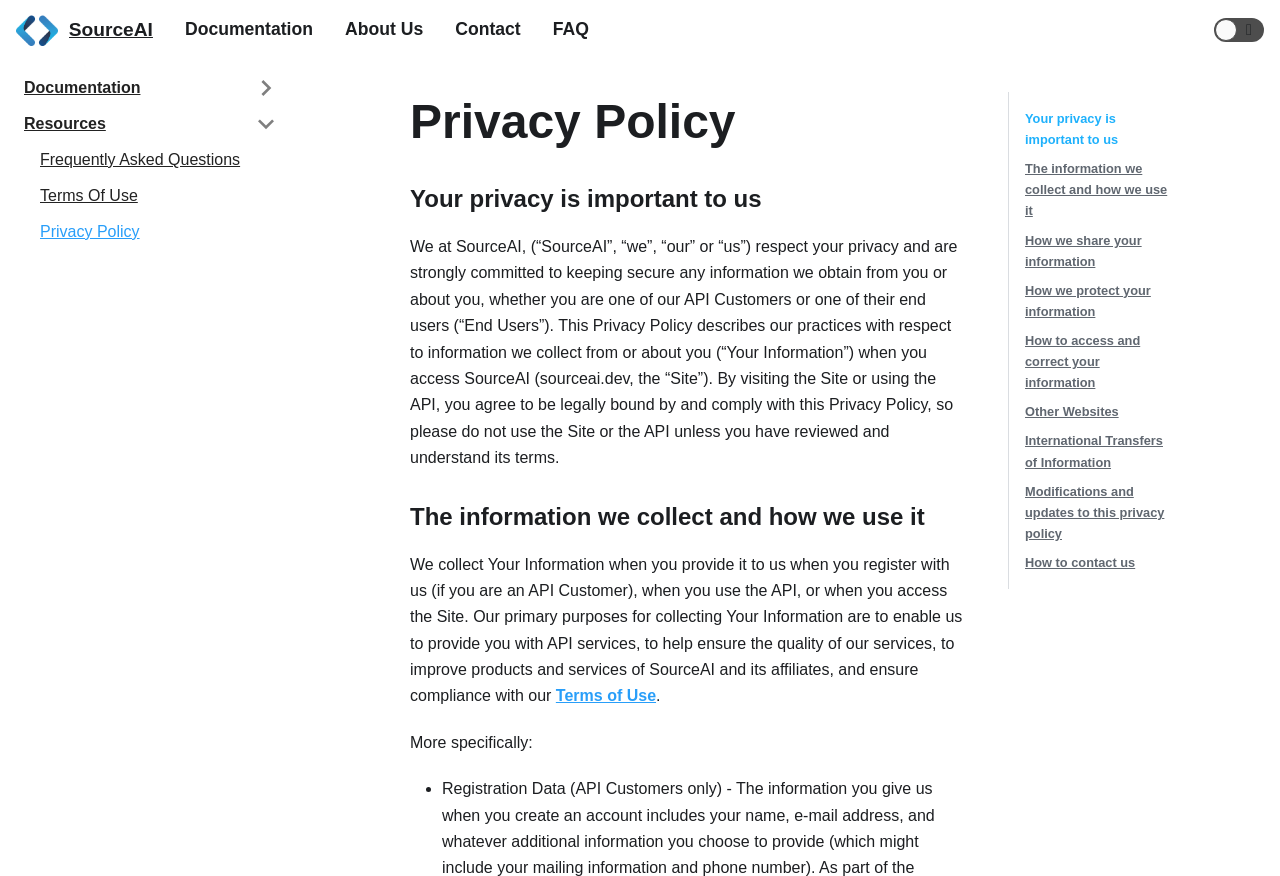Locate the bounding box coordinates of the area where you should click to accomplish the instruction: "Go to the documentation page".

[0.132, 0.013, 0.257, 0.055]